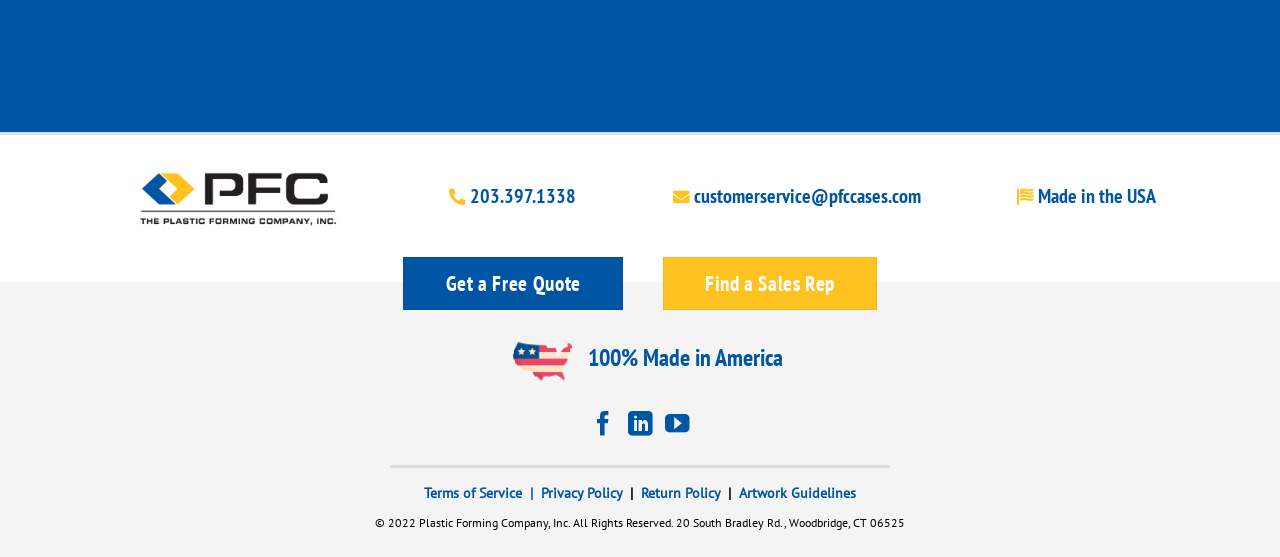What is the company's claim about its products?
Please use the image to provide an in-depth answer to the question.

I found the company's claim about its products by looking at the headings in the contentinfo section, where I saw a heading that says '100% Made in America'.